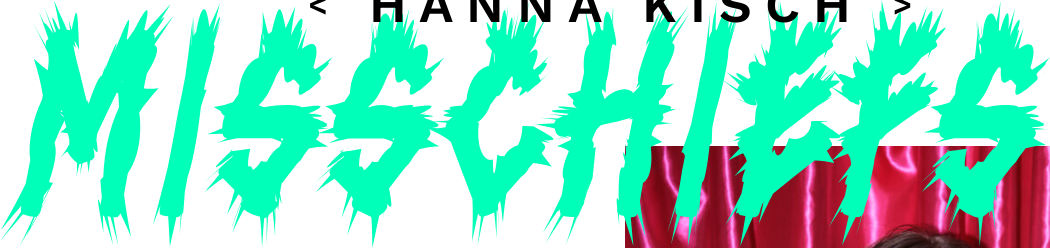Respond with a single word or phrase to the following question: What is the color of the fabric?

deep red